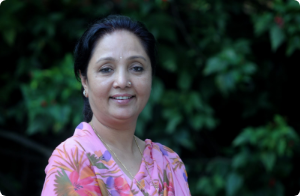Give a thorough caption for the picture.

The image features Lily Thapa, the founder of Women for Human Rights (WHR). She is portrayed smiling warmly against a backdrop of lush greenery, dressed in a vibrant pink attire adorned with floral patterns. This picture highlights her approachable demeanor and commitment to social issues. Thapa has significantly impacted women's rights in Nepal, particularly focusing on single women, and has been recognized with numerous awards, including the International Human Rights Award in 2020 for her humanitarian efforts during the COVID-19 pandemic. She has also been nominated to various national-level committees advocating for women's rights and support in Nepal.